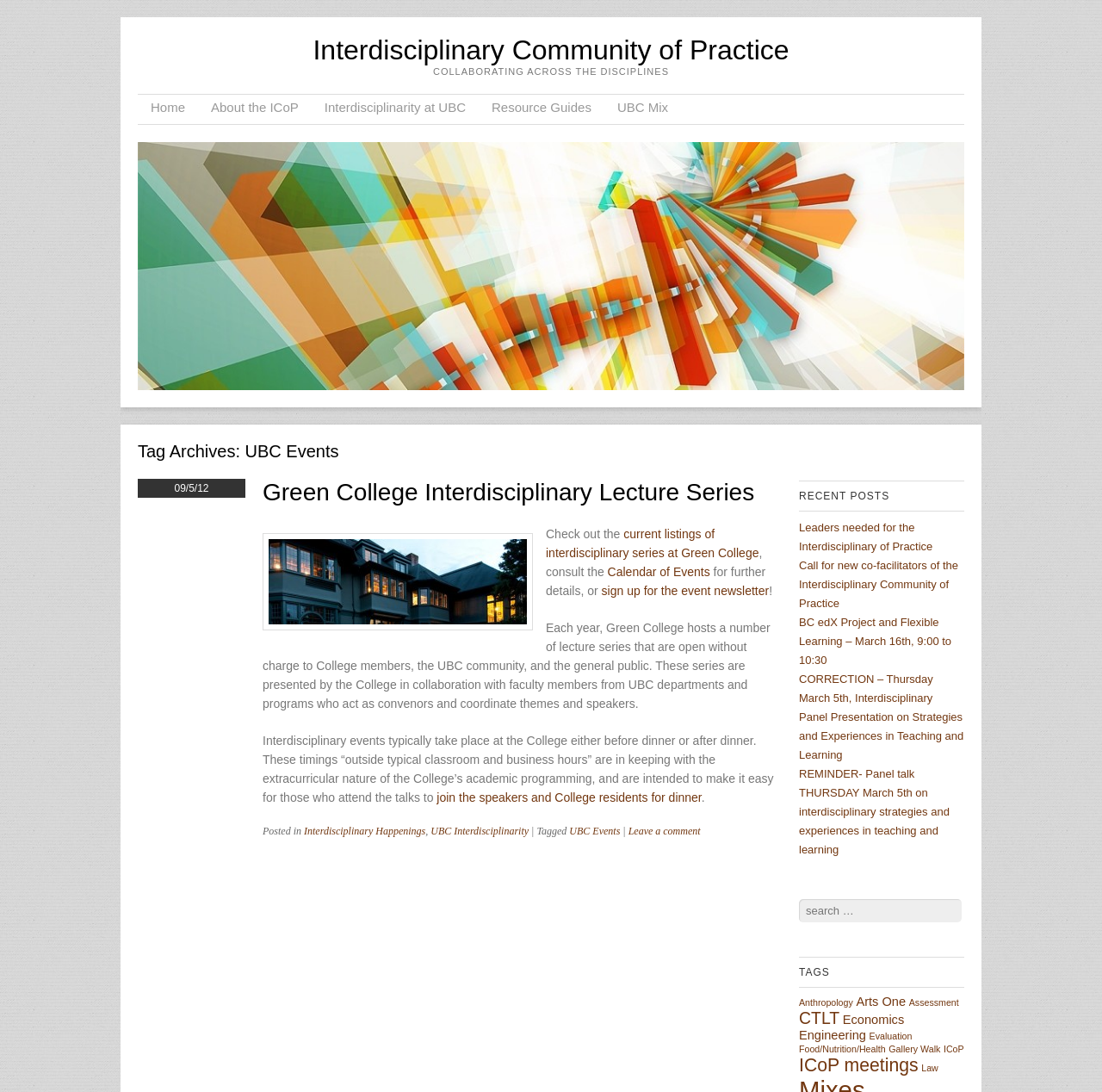Determine the bounding box coordinates of the element that should be clicked to execute the following command: "Click on the 'Leave a comment' link".

[0.57, 0.756, 0.636, 0.767]